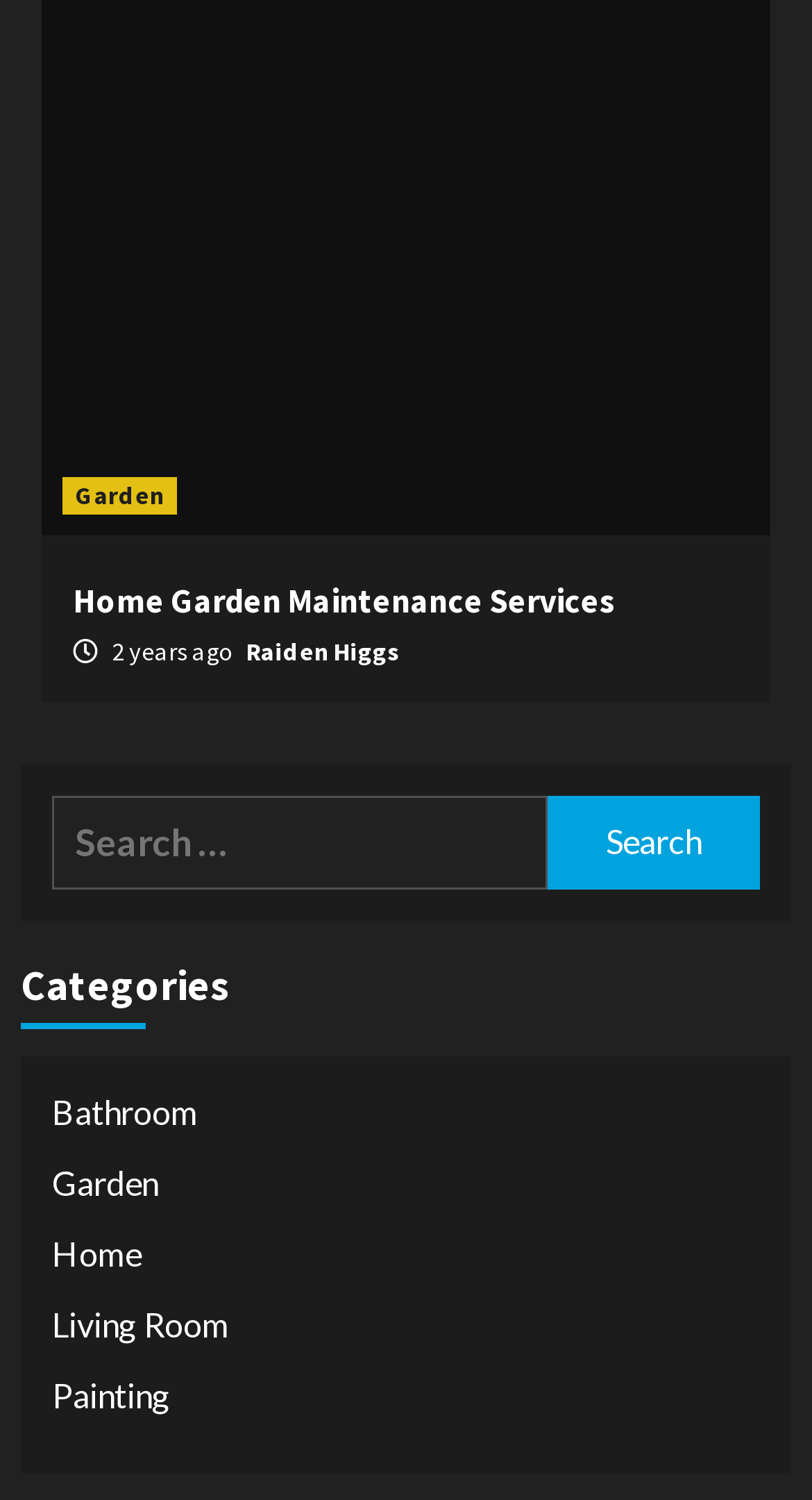How many categories are available on this website?
Please provide a single word or phrase based on the screenshot.

5